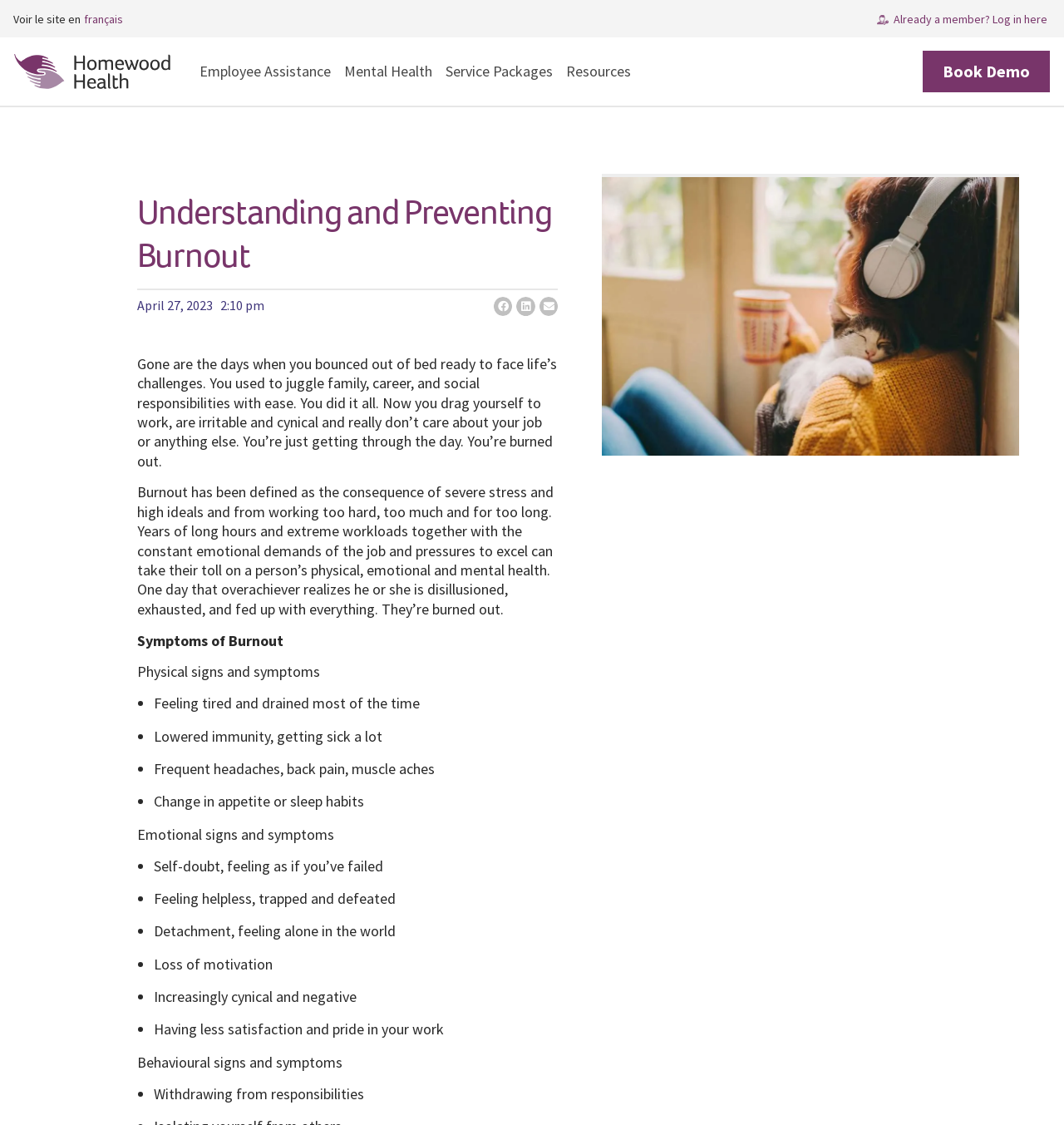Provide the bounding box coordinates of the HTML element this sentence describes: "Resources". The bounding box coordinates consist of four float numbers between 0 and 1, i.e., [left, top, right, bottom].

[0.532, 0.047, 0.593, 0.081]